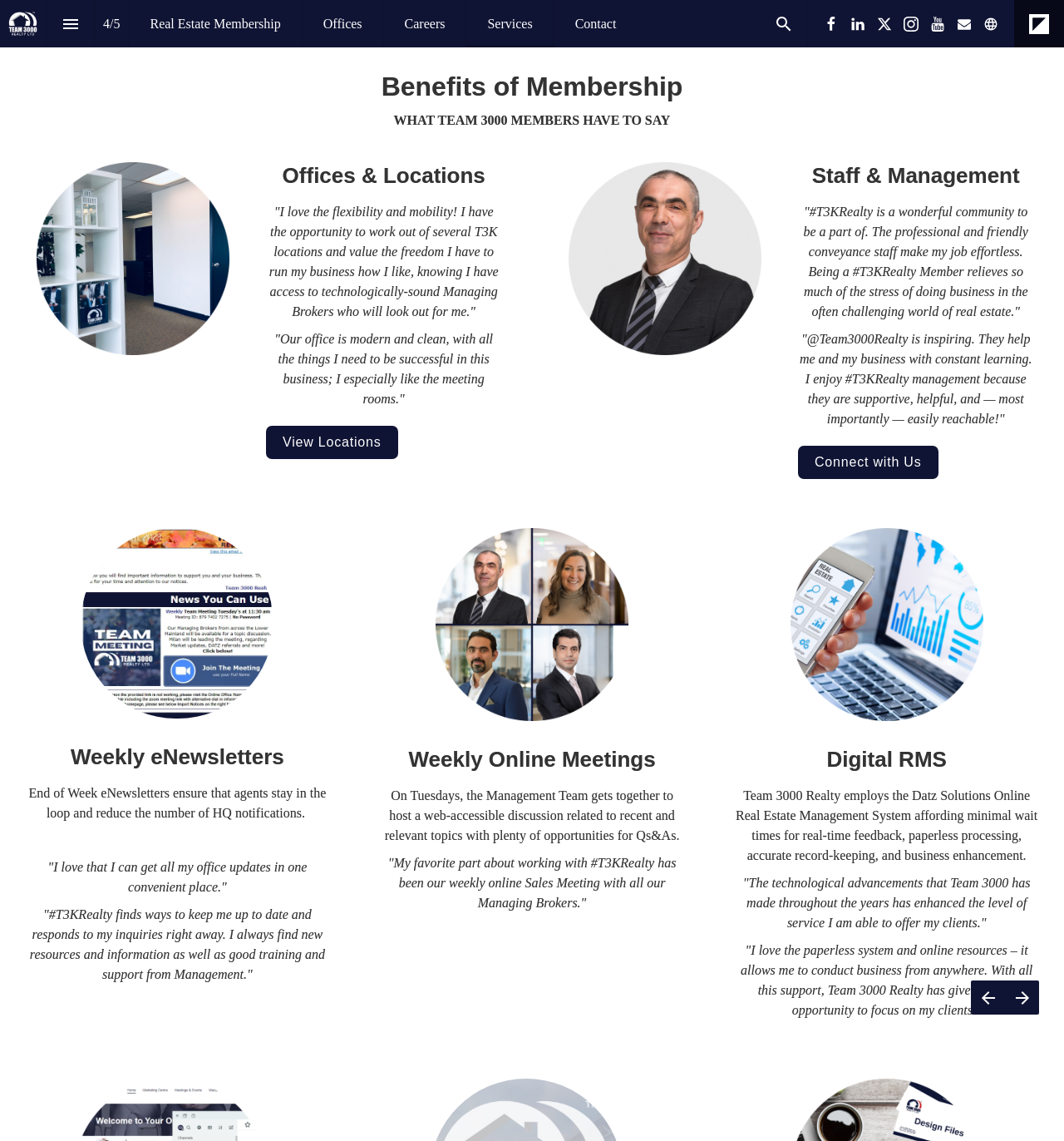Provide a short answer to the following question with just one word or phrase: What is the main purpose of the webpage?

Services